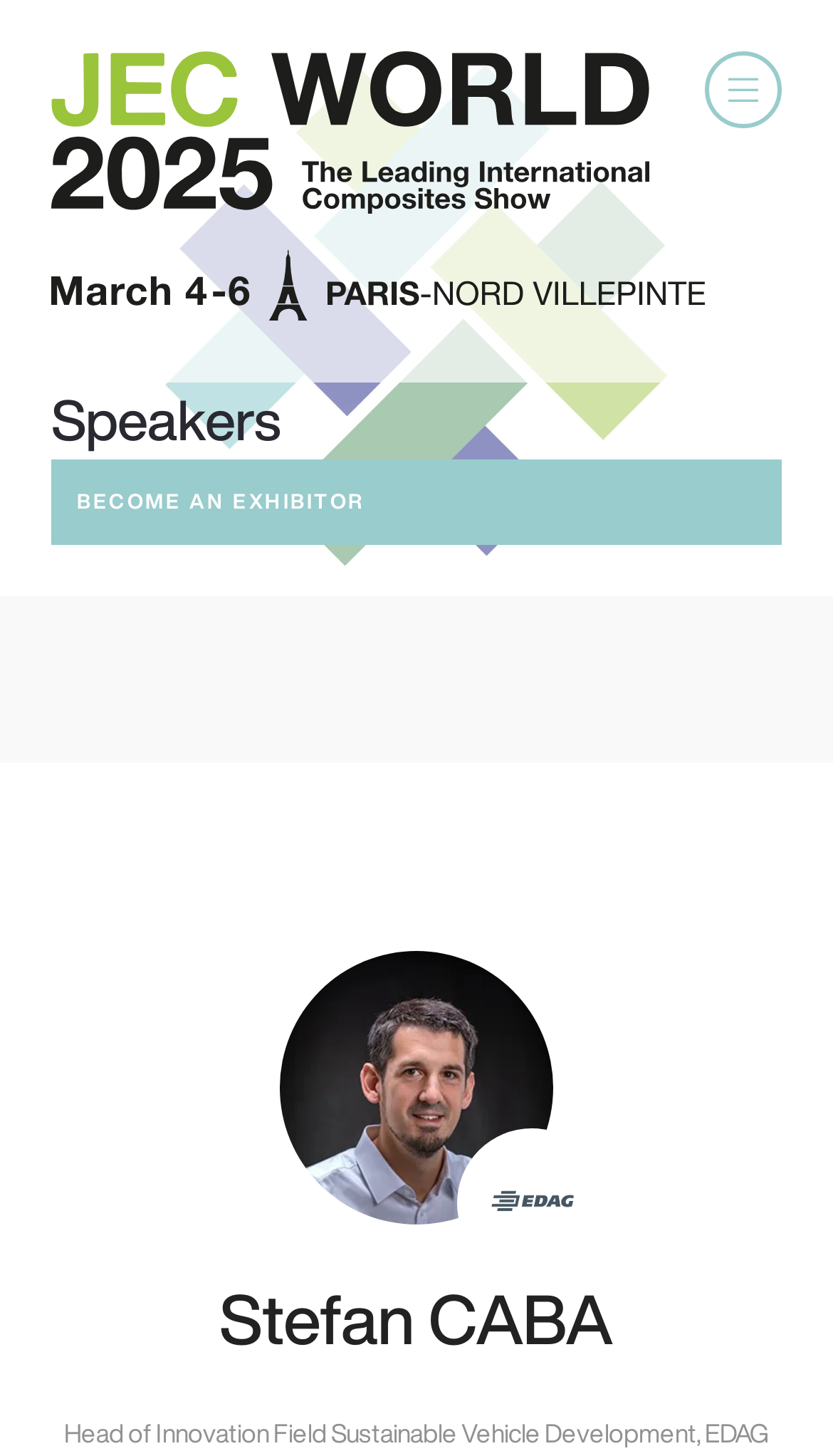How many images are related to JEC World?
Please analyze the image and answer the question with as much detail as possible.

There are two image elements related to JEC World, one is located at the top of the webpage with the text 'JEC World', and the other is located below the 'BECOME AN EXHIBITOR' link with the same text 'JEC World'.